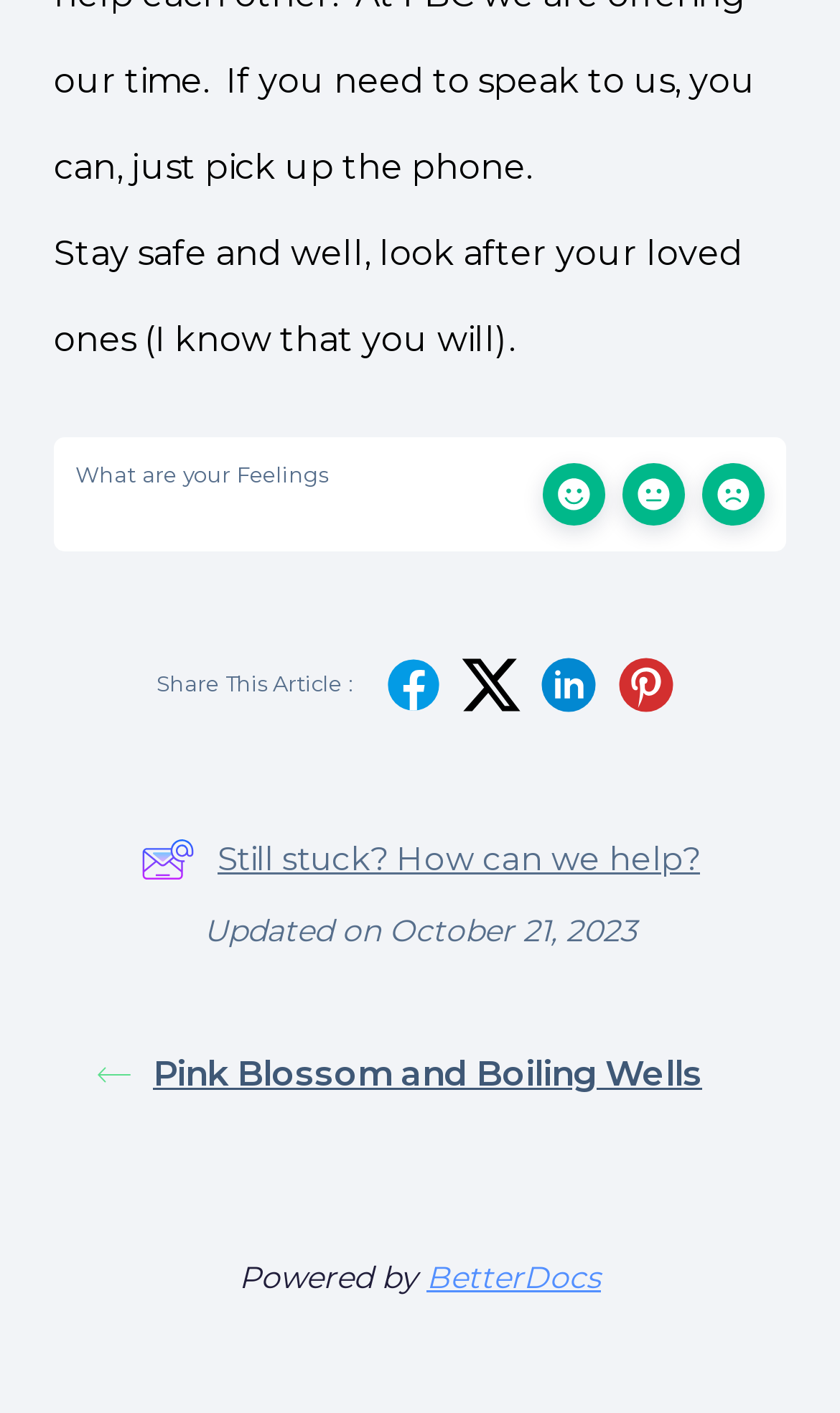Provide a single word or phrase to answer the given question: 
What is the text above the 'What are your Feelings' heading?

Stay safe and well, look after your loved ones (I know that you will).